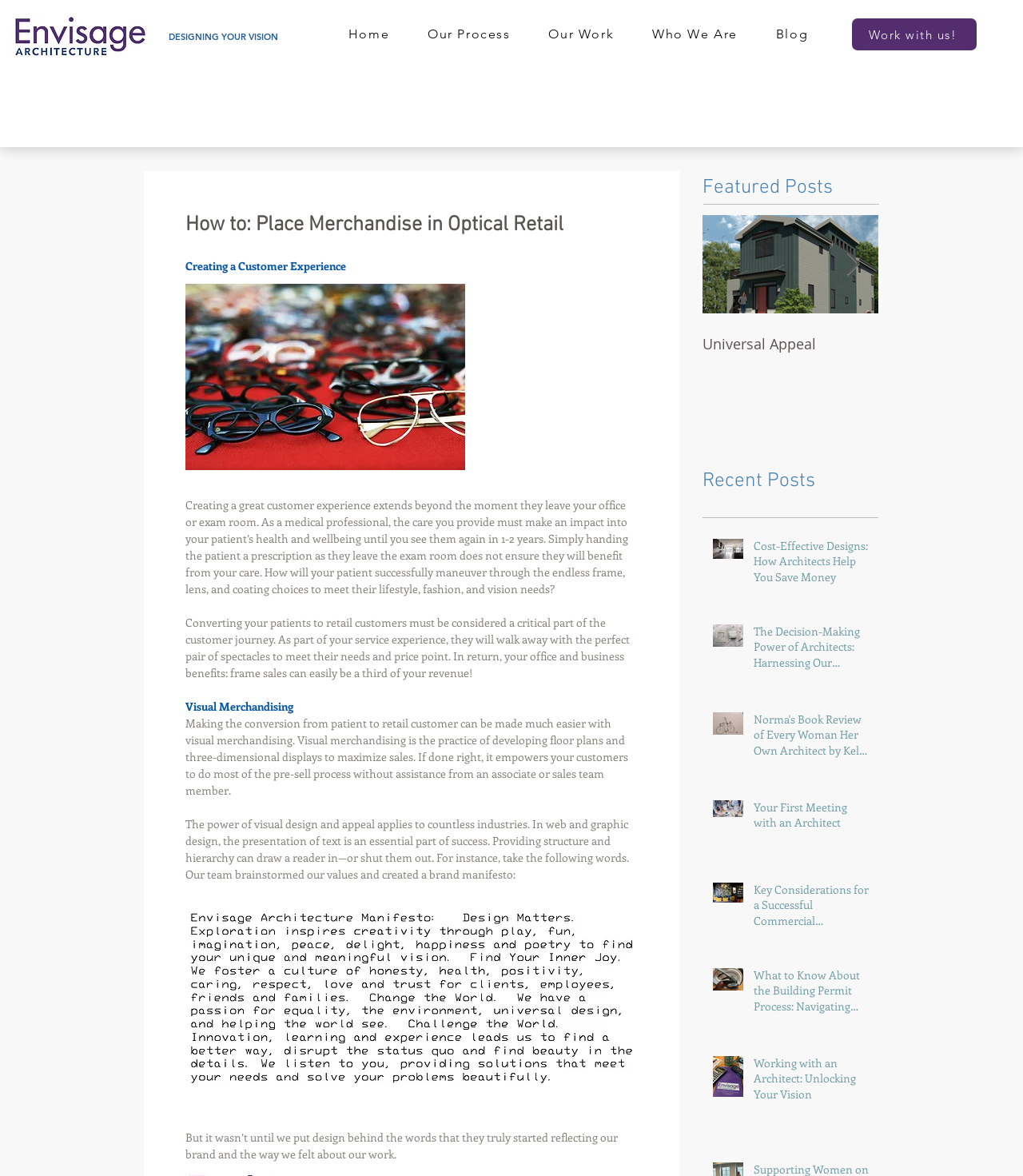Please respond to the question using a single word or phrase:
What is the purpose of visual merchandising?

To empower customers